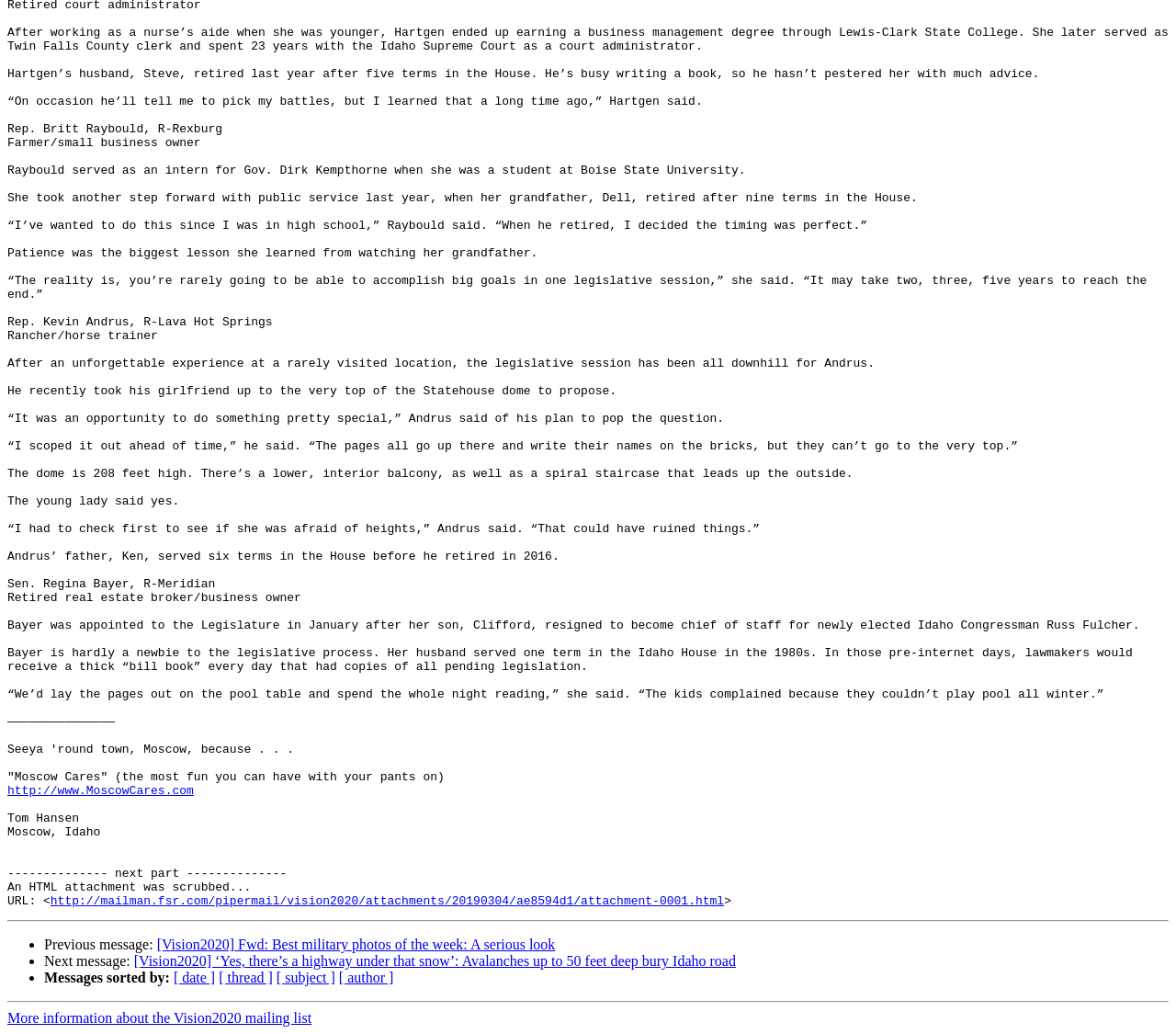Please specify the bounding box coordinates of the clickable region to carry out the following instruction: "Read more about savory alarita avocado spread recipe". The coordinates should be four float numbers between 0 and 1, in the format [left, top, right, bottom].

None